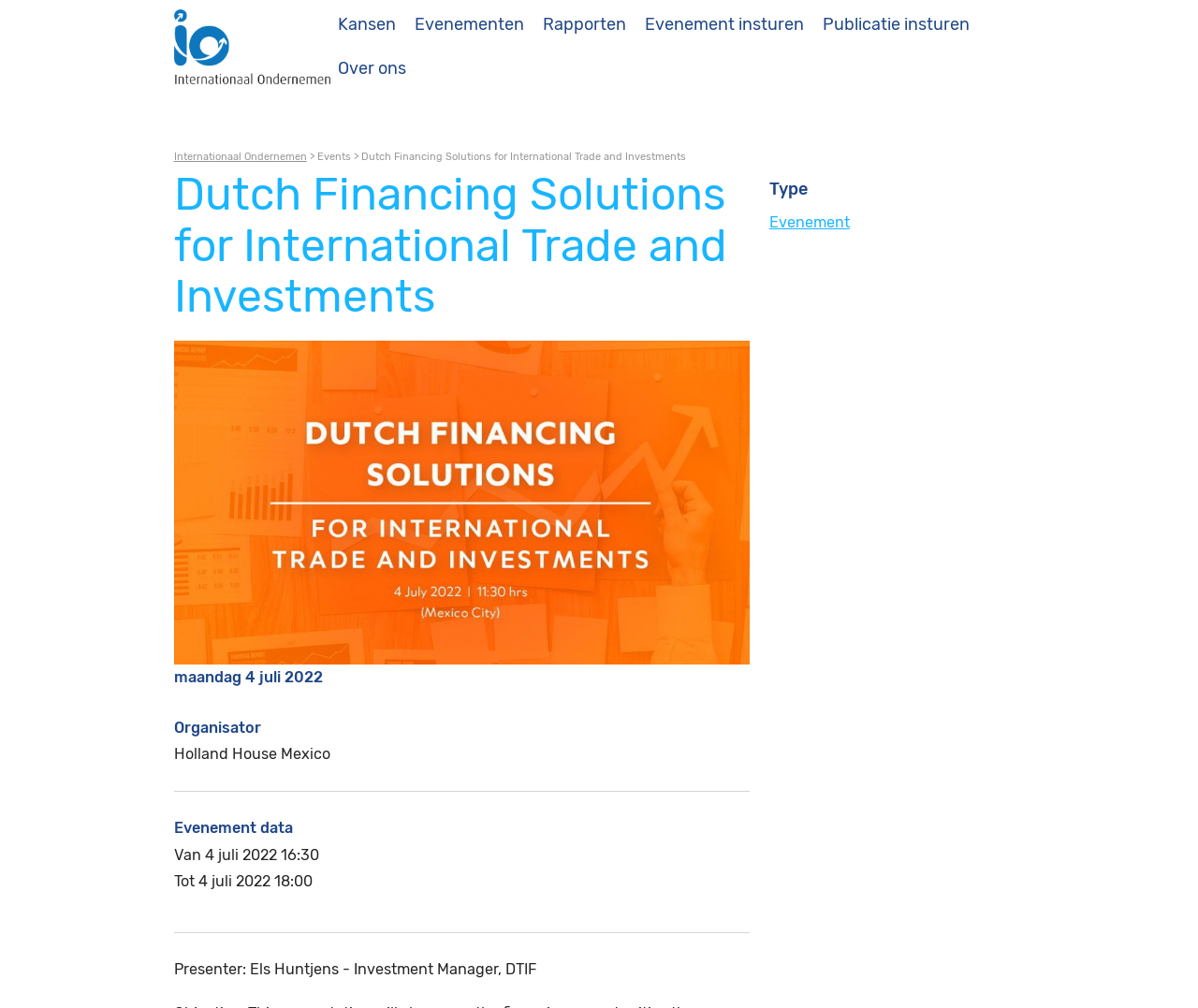Bounding box coordinates are given in the format (top-left x, top-left y, bottom-right x, bottom-right y). All values should be floating point numbers between 0 and 1. Provide the bounding box coordinate for the UI element described as: alt="Internationaal Ondernemen"

[0.145, 0.009, 0.276, 0.084]